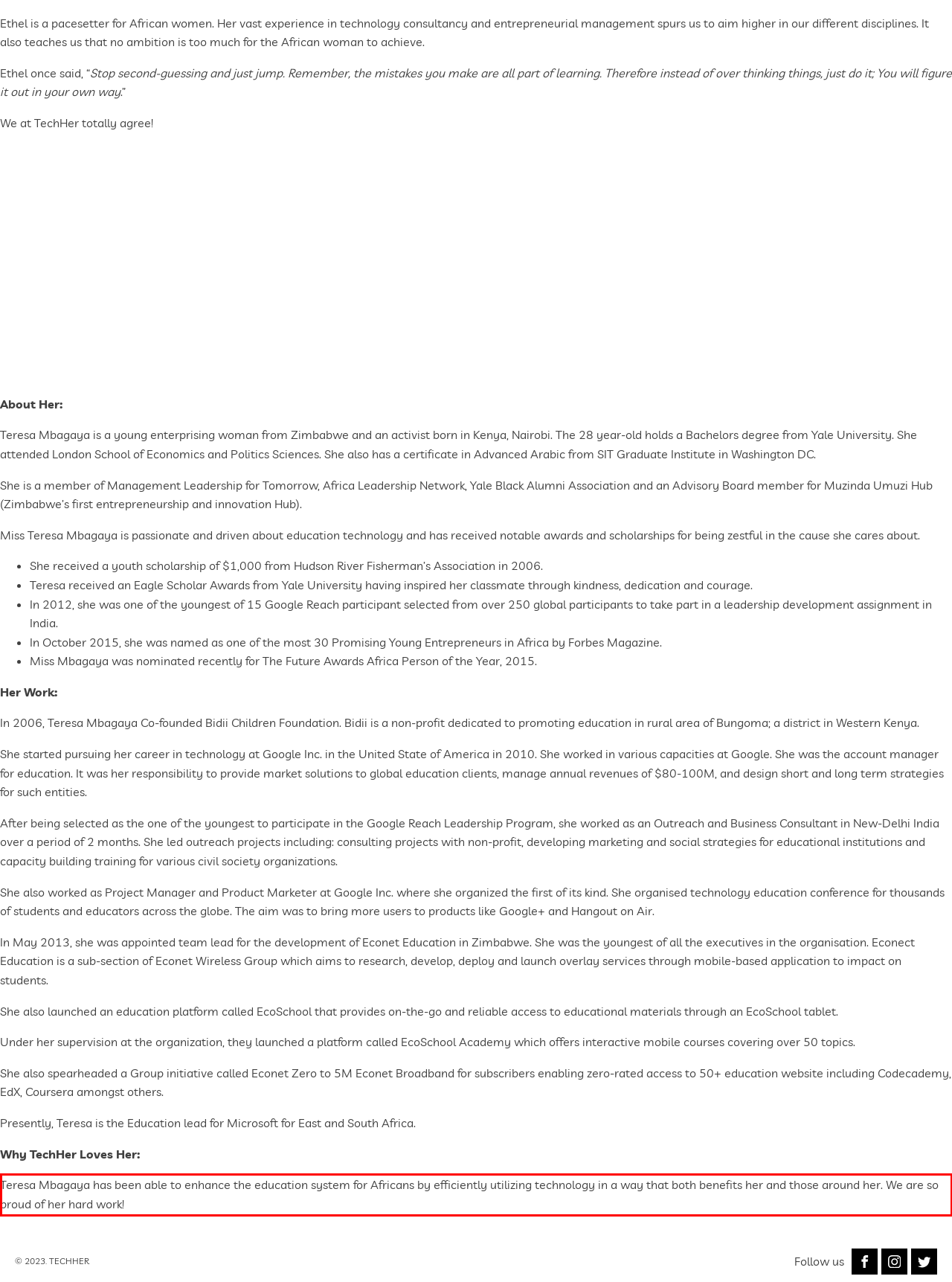You have a screenshot of a webpage with a red bounding box. Identify and extract the text content located inside the red bounding box.

Teresa Mbagaya has been able to enhance the education system for Africans by efficiently utilizing technology in a way that both benefits her and those around her. We are so proud of her hard work!